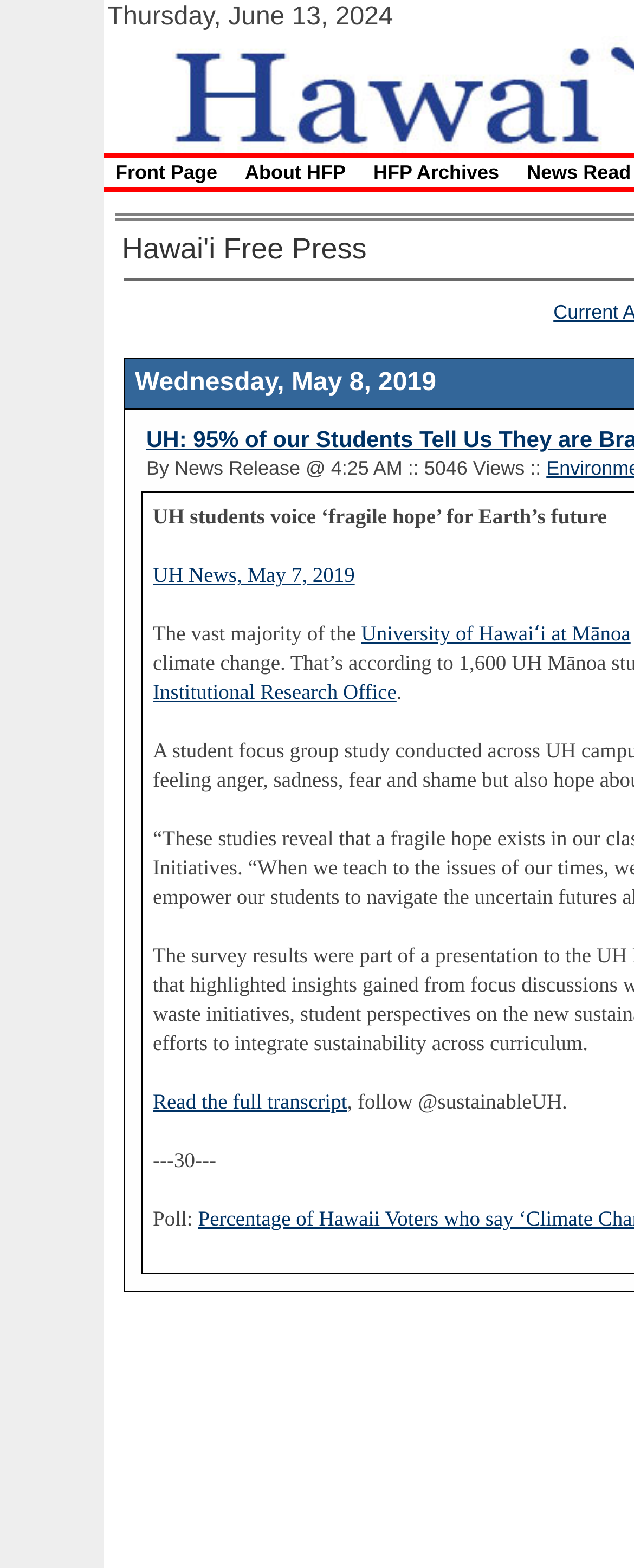What is the purpose of the link 'Read the full transcript'?
Look at the screenshot and provide an in-depth answer.

The link 'Read the full transcript' is likely provided to allow users to access the full transcript of a presentation or a speech, which is being referred to in the text.